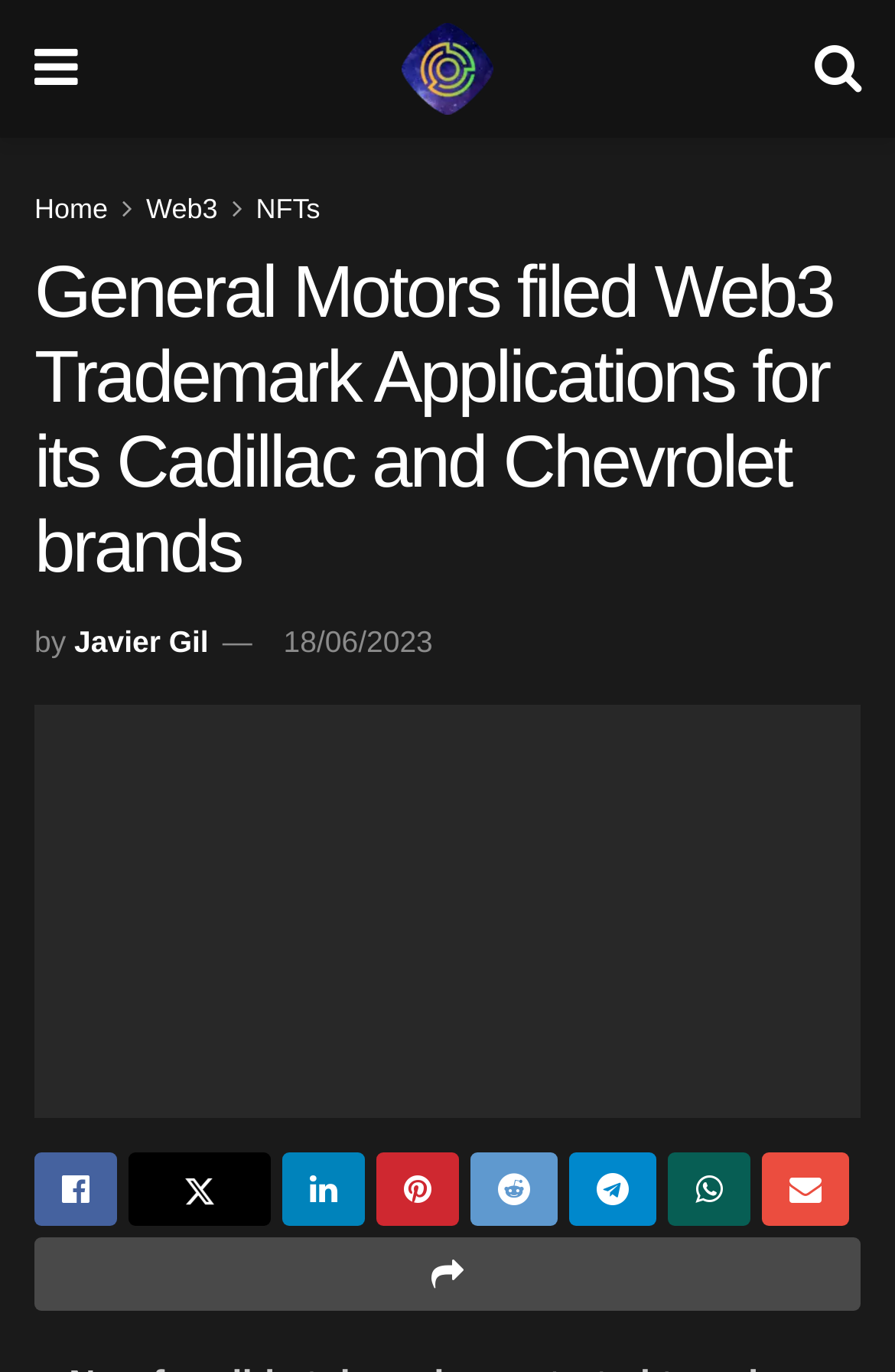What is the date of the article?
Using the image as a reference, deliver a detailed and thorough answer to the question.

I found the date of the article by looking at the text next to the author's name, which is a common location for the date in articles.